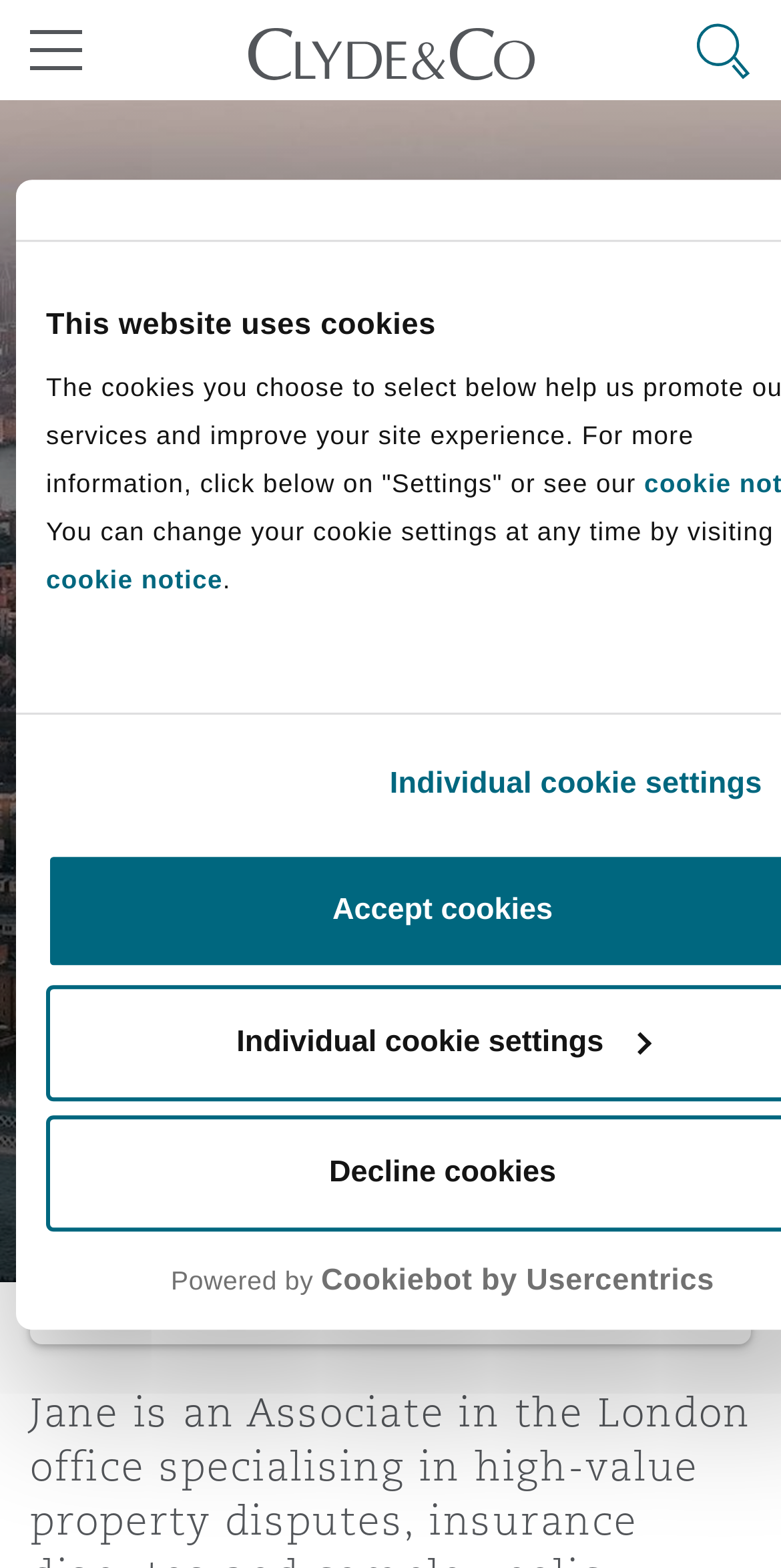What is the section below Jane's profile?
From the screenshot, provide a brief answer in one word or phrase.

Contact Details